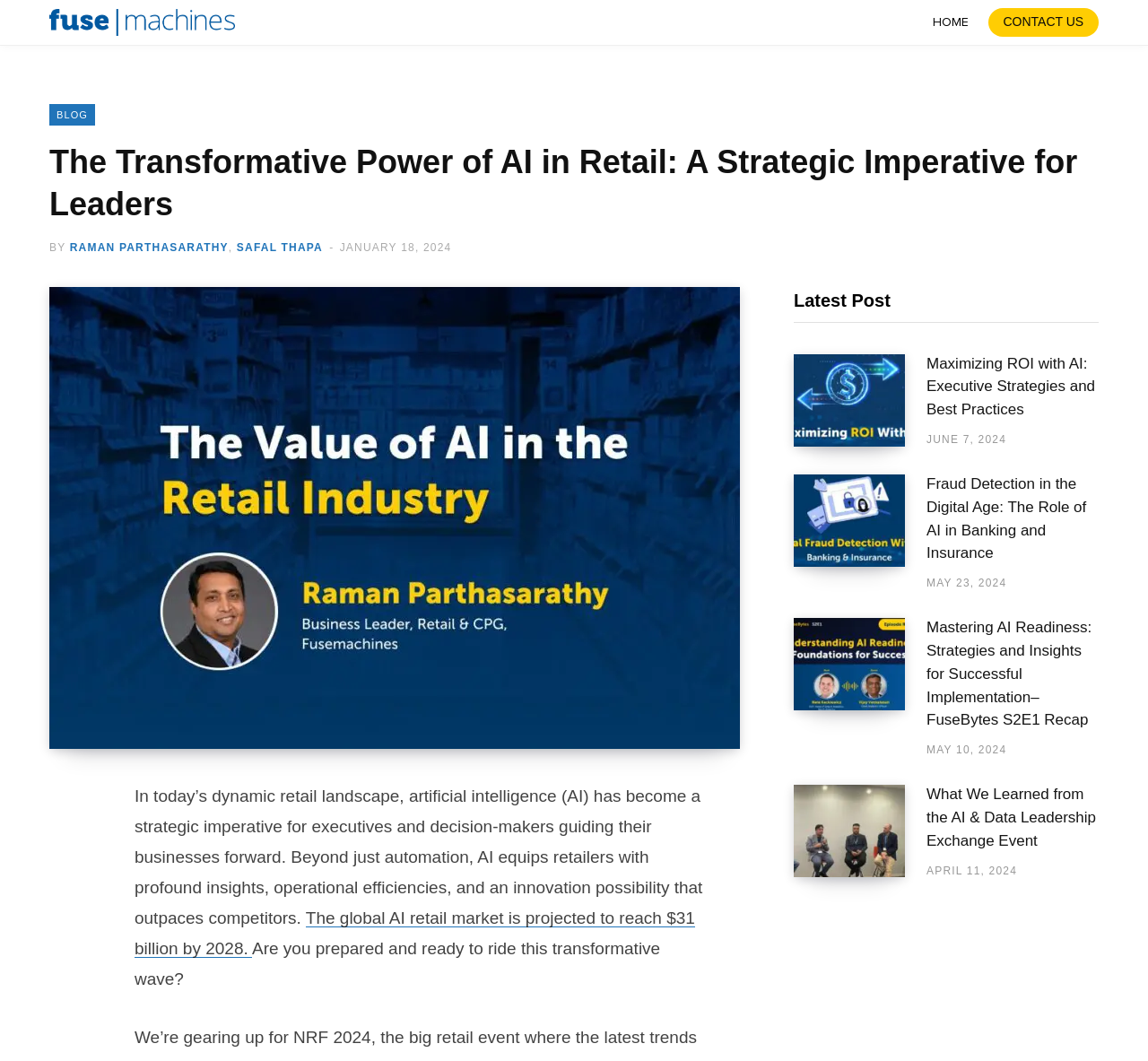Bounding box coordinates are specified in the format (top-left x, top-left y, bottom-right x, bottom-right y). All values are floating point numbers bounded between 0 and 1. Please provide the bounding box coordinate of the region this sentence describes: Share on Facebook

[0.043, 0.781, 0.076, 0.817]